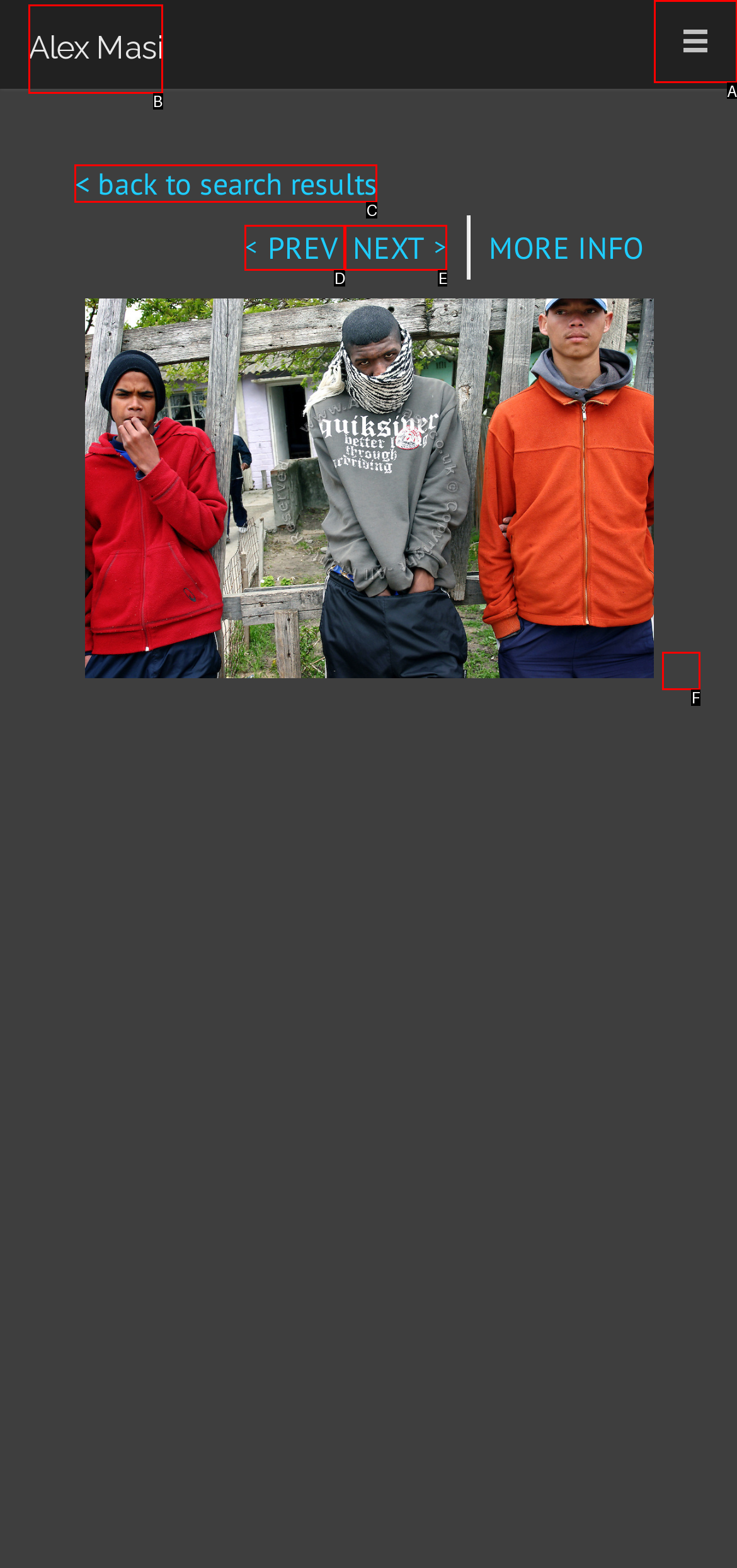Determine which HTML element corresponds to the description: Alex Masi. Provide the letter of the correct option.

B